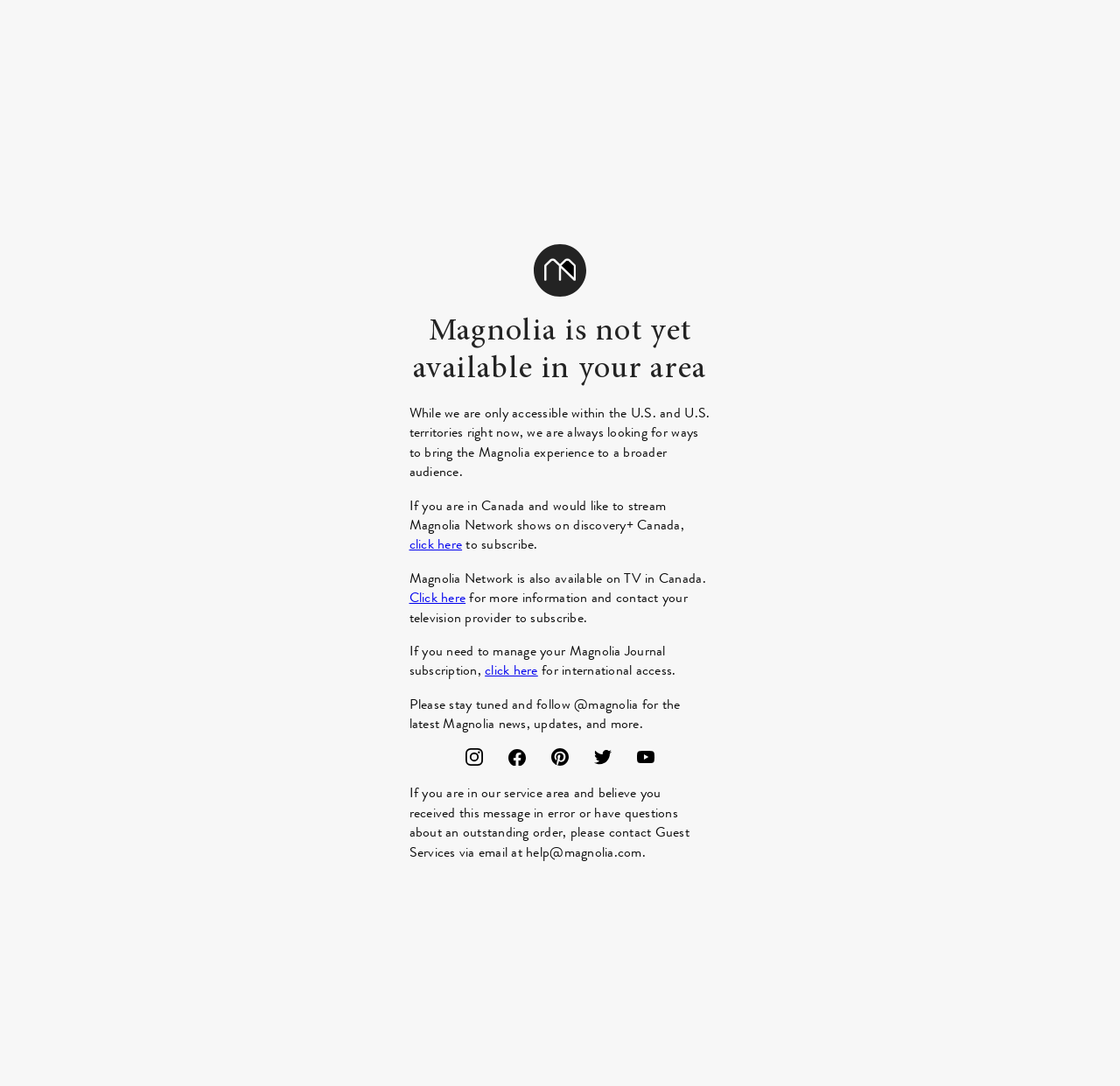Please specify the bounding box coordinates of the clickable region to carry out the following instruction: "View the author profile of 'Beth Duff-Brown'". The coordinates should be four float numbers between 0 and 1, in the format [left, top, right, bottom].

None